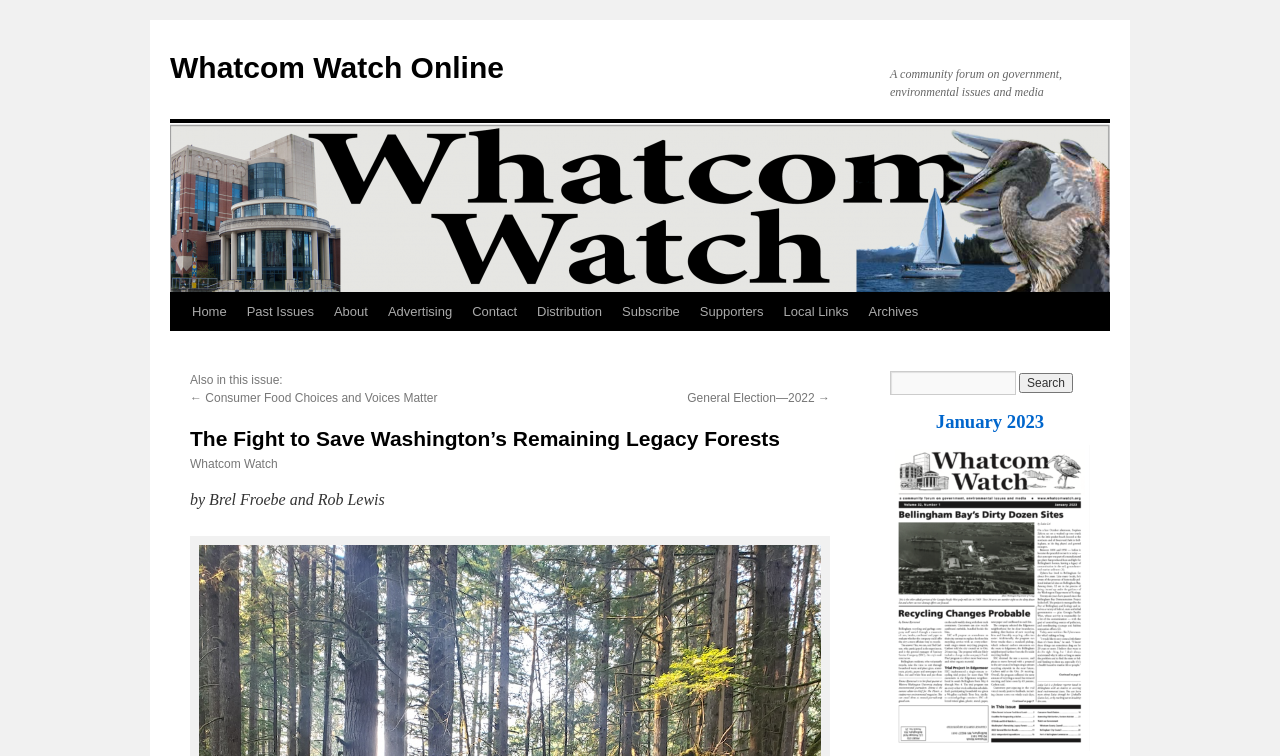Please extract and provide the main headline of the webpage.

The Fight to Save Washington’s Remaining Legacy Forests